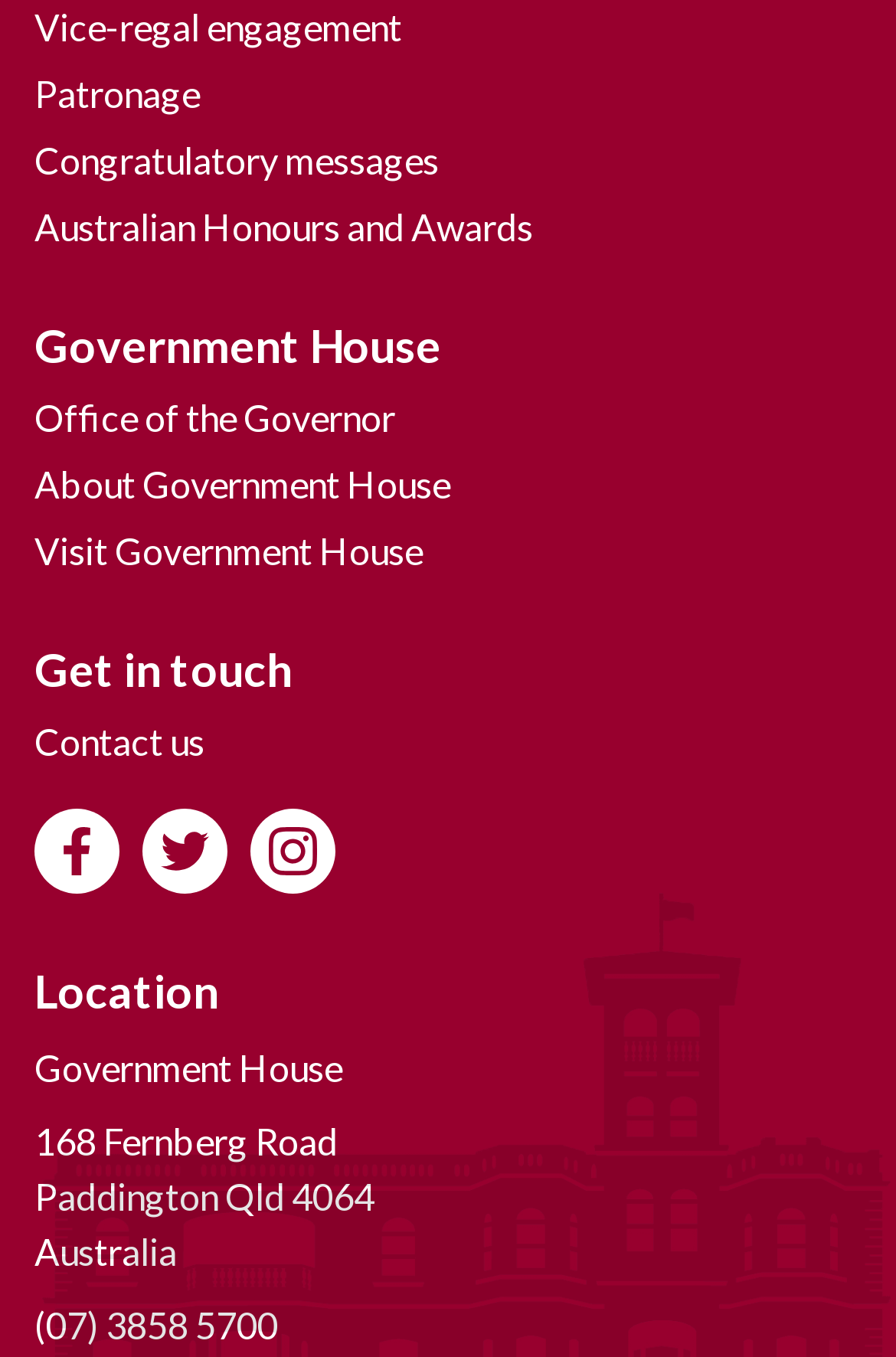Please determine the bounding box coordinates for the element that should be clicked to follow these instructions: "Get in touch through Contact us".

[0.038, 0.522, 0.228, 0.571]